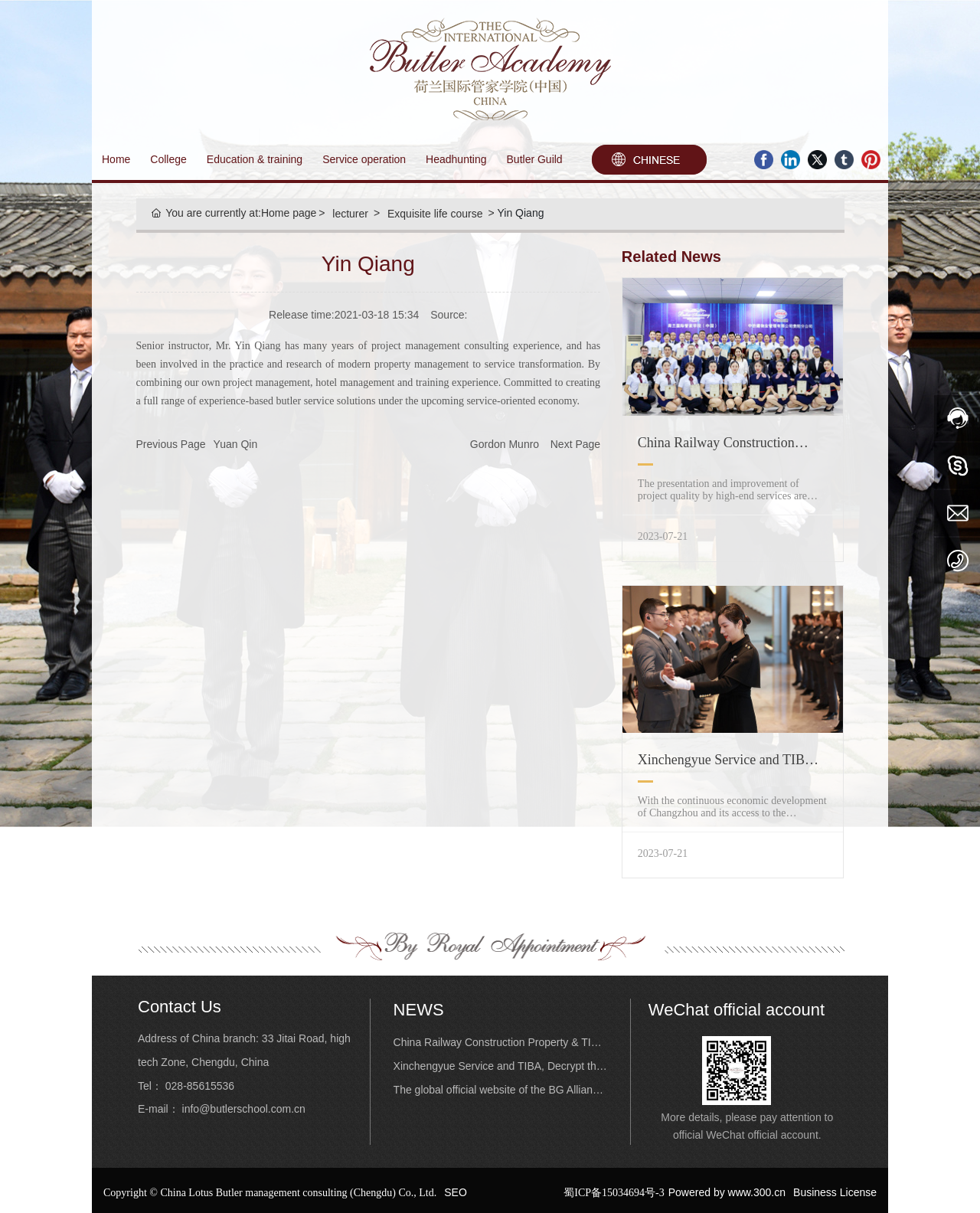Respond to the question below with a concise word or phrase:
What is the contact email?

info@butlerschool.com.cn